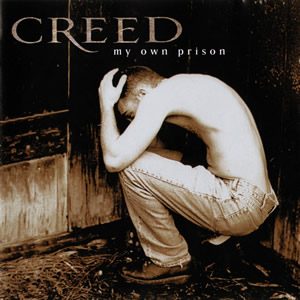Outline with detail what the image portrays.

The image depicts the album cover for "My Own Prison" by the band Creed, released in 1997. It features a striking black-and-white photograph of a man seated on the ground, his head resting on his knees and his hands gripping his hair in a pose that conveys introspection and struggle. The background showcases a rustic setting, with weathered wooden elements that enhance the mood of despair and isolation. The album title, "my own prison," is displayed in a subtle yet impactful font at the bottom, underlining the thematic depth of the music contained within. Creed’s debut album is notable for its grunge influences and lyrical focus on personal struggles, which resonated with many listeners during its release and contributed to its significant commercial success.